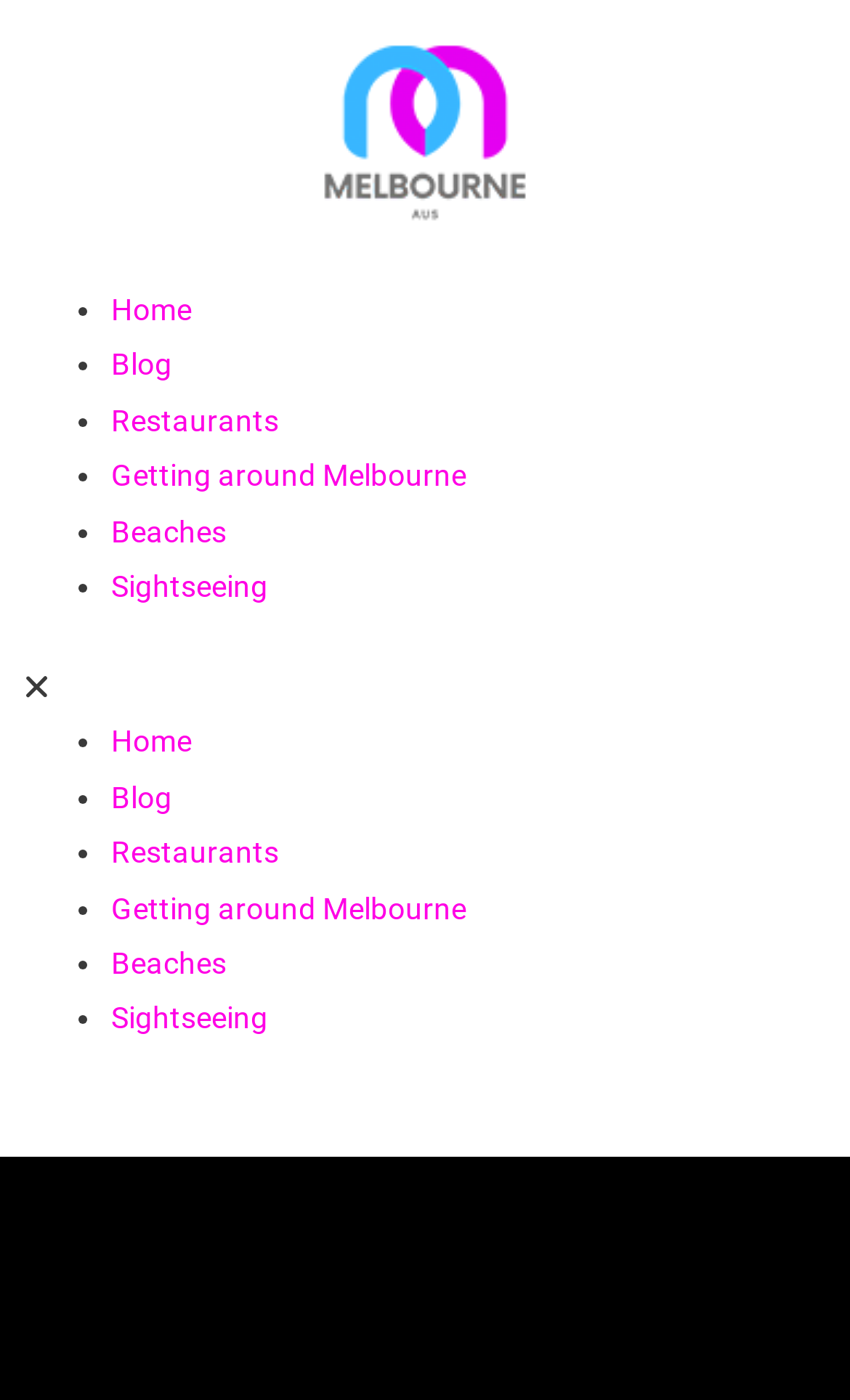Specify the bounding box coordinates of the area to click in order to execute this command: 'toggle menu'. The coordinates should consist of four float numbers ranging from 0 to 1, and should be formatted as [left, top, right, bottom].

[0.026, 0.471, 0.974, 0.511]